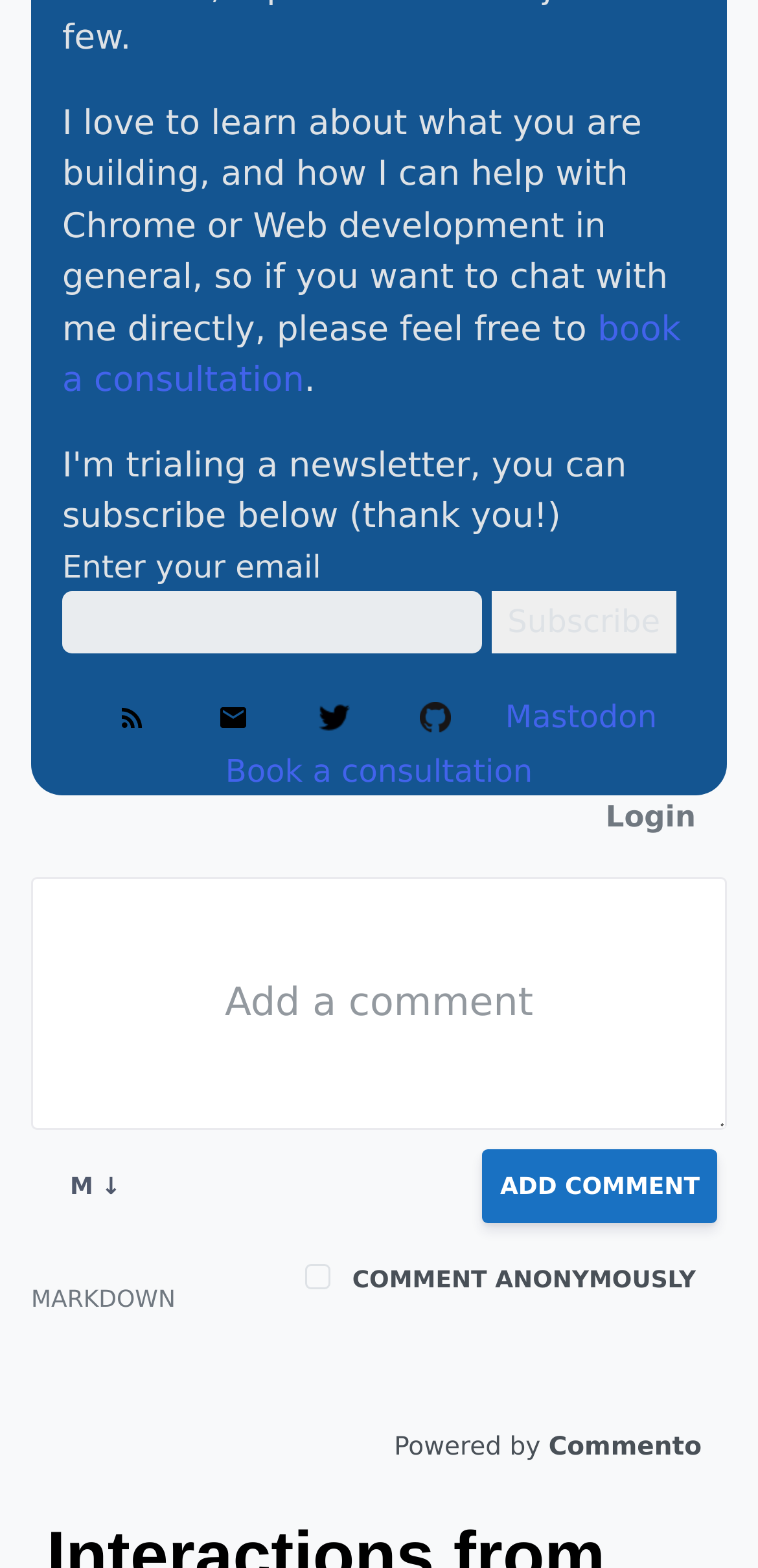What is the alternative way to comment mentioned on the webpage?
Based on the screenshot, give a detailed explanation to answer the question.

The webpage provides an option to 'COMMENT ANONYMOUSLY', suggesting that users can choose to comment without revealing their identity. This alternative way to comment is mentioned explicitly on the webpage.